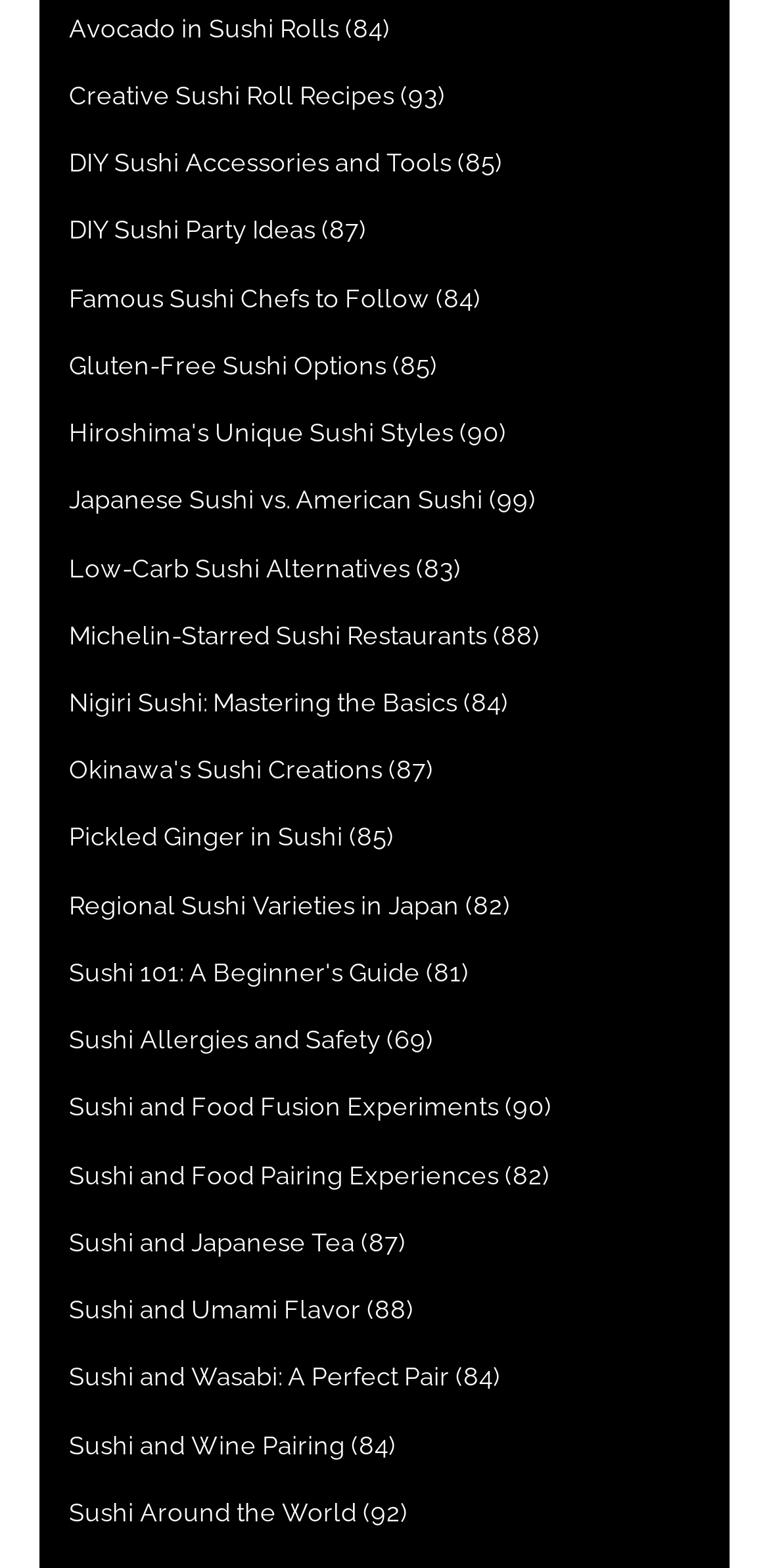Using the elements shown in the image, answer the question comprehensively: What is the purpose of the links on the webpage?

The links on the webpage seem to be providing access to various resources, guides, and information related to sushi, such as recipes, tools, and cultural information, allowing users to explore and learn more about the topic.